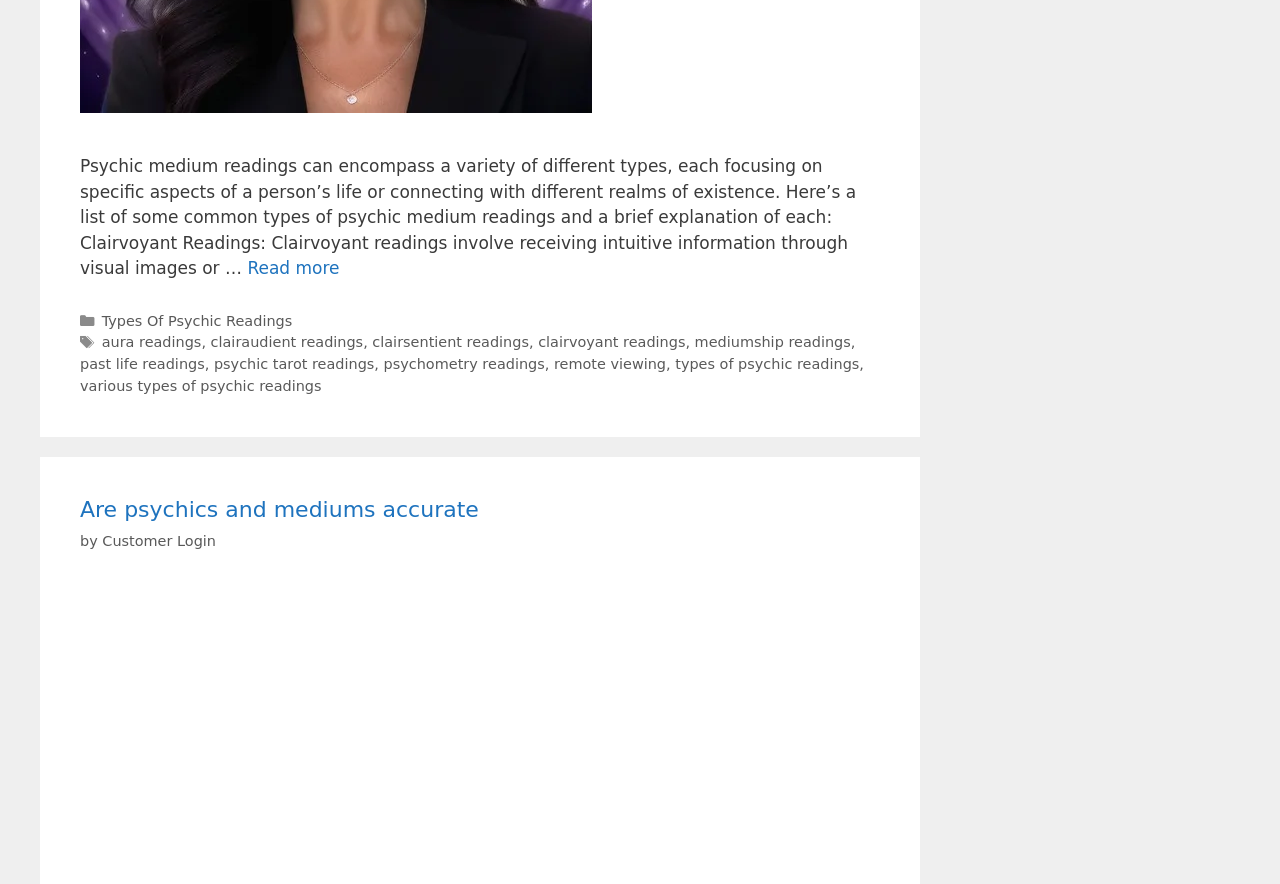Locate the bounding box coordinates of the region to be clicked to comply with the following instruction: "View article about are psychics and mediums accurate". The coordinates must be four float numbers between 0 and 1, in the form [left, top, right, bottom].

[0.062, 0.563, 0.374, 0.591]